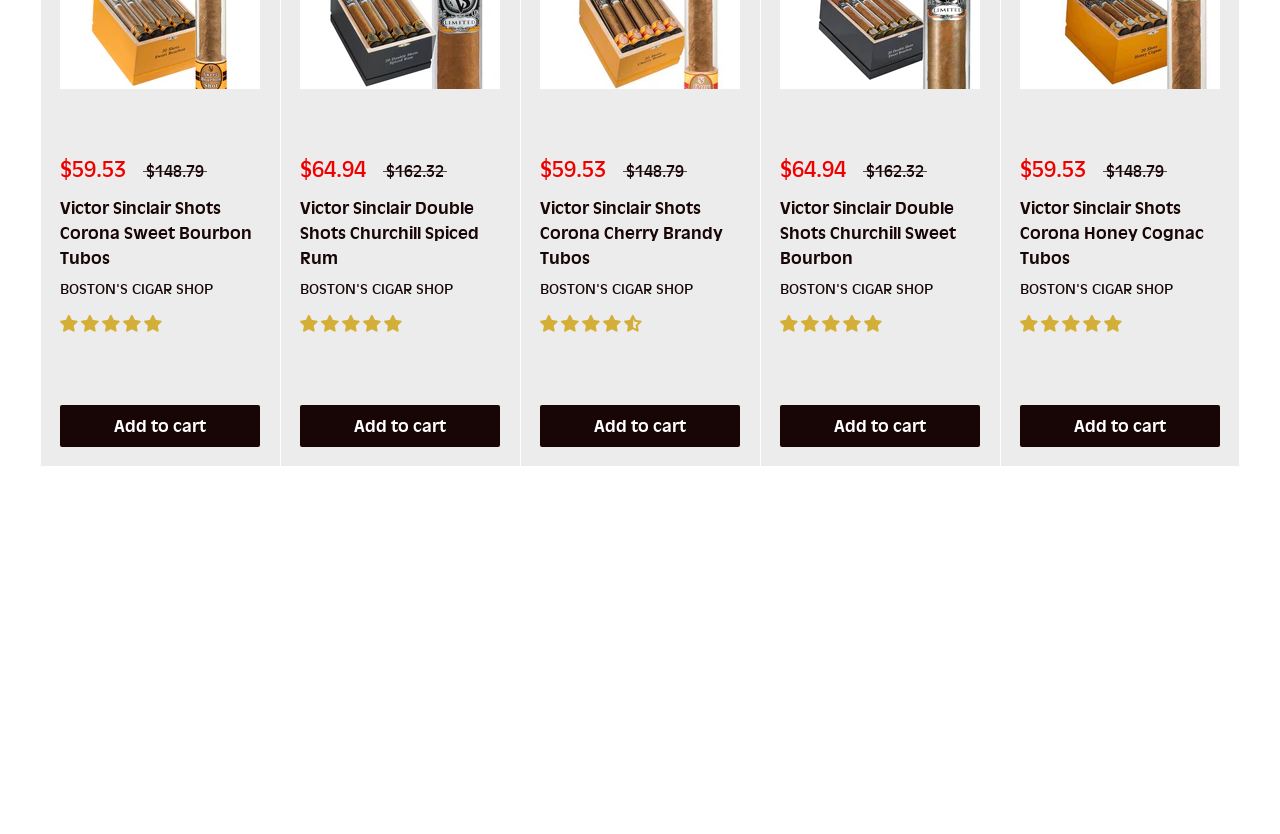Locate the bounding box coordinates of the element's region that should be clicked to carry out the following instruction: "Go to the main site". The coordinates need to be four float numbers between 0 and 1, i.e., [left, top, right, bottom].

None